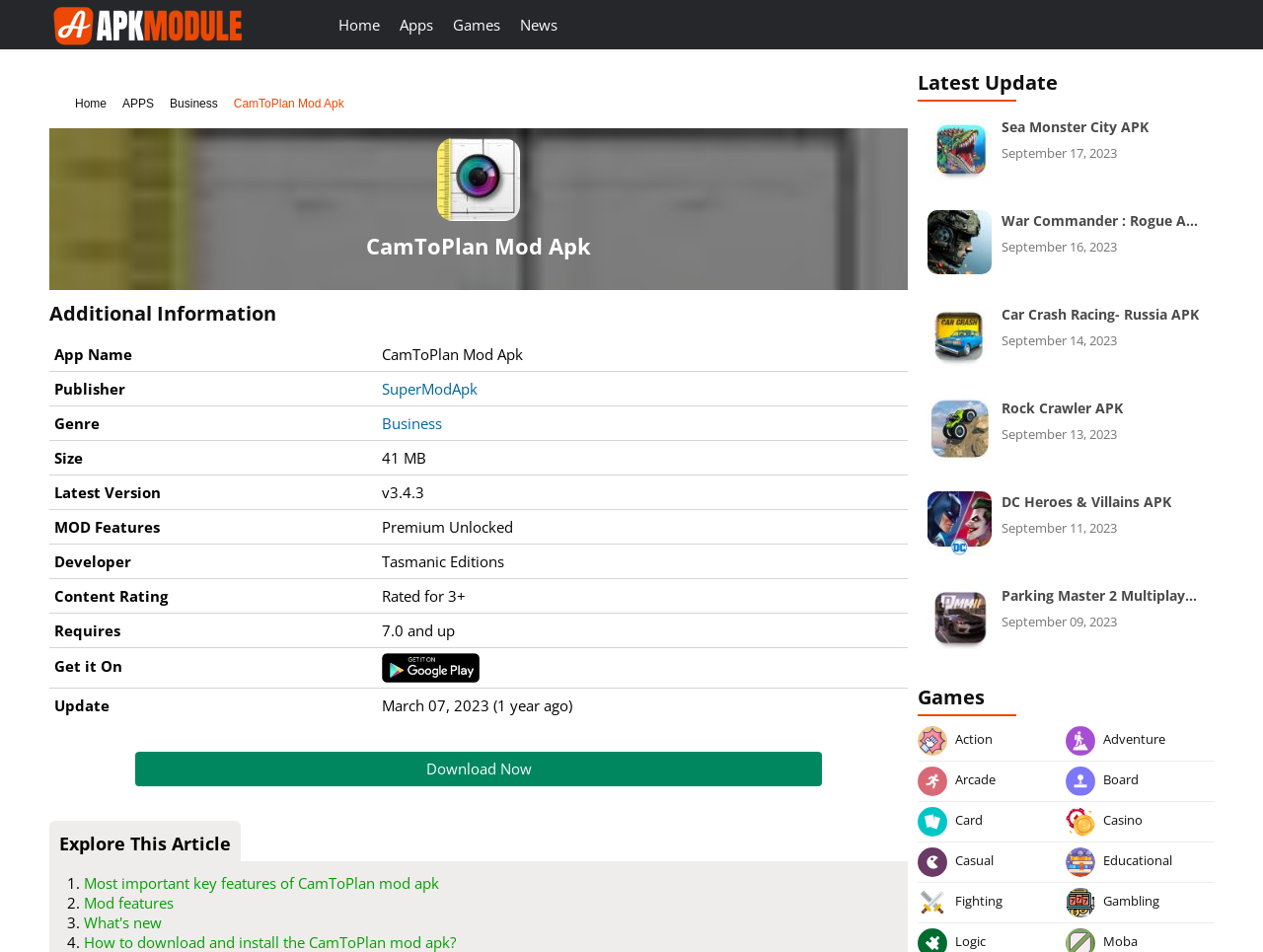Find the bounding box coordinates for the element that must be clicked to complete the instruction: "Click on the 'HOME' link". The coordinates should be four float numbers between 0 and 1, indicated as [left, top, right, bottom].

None